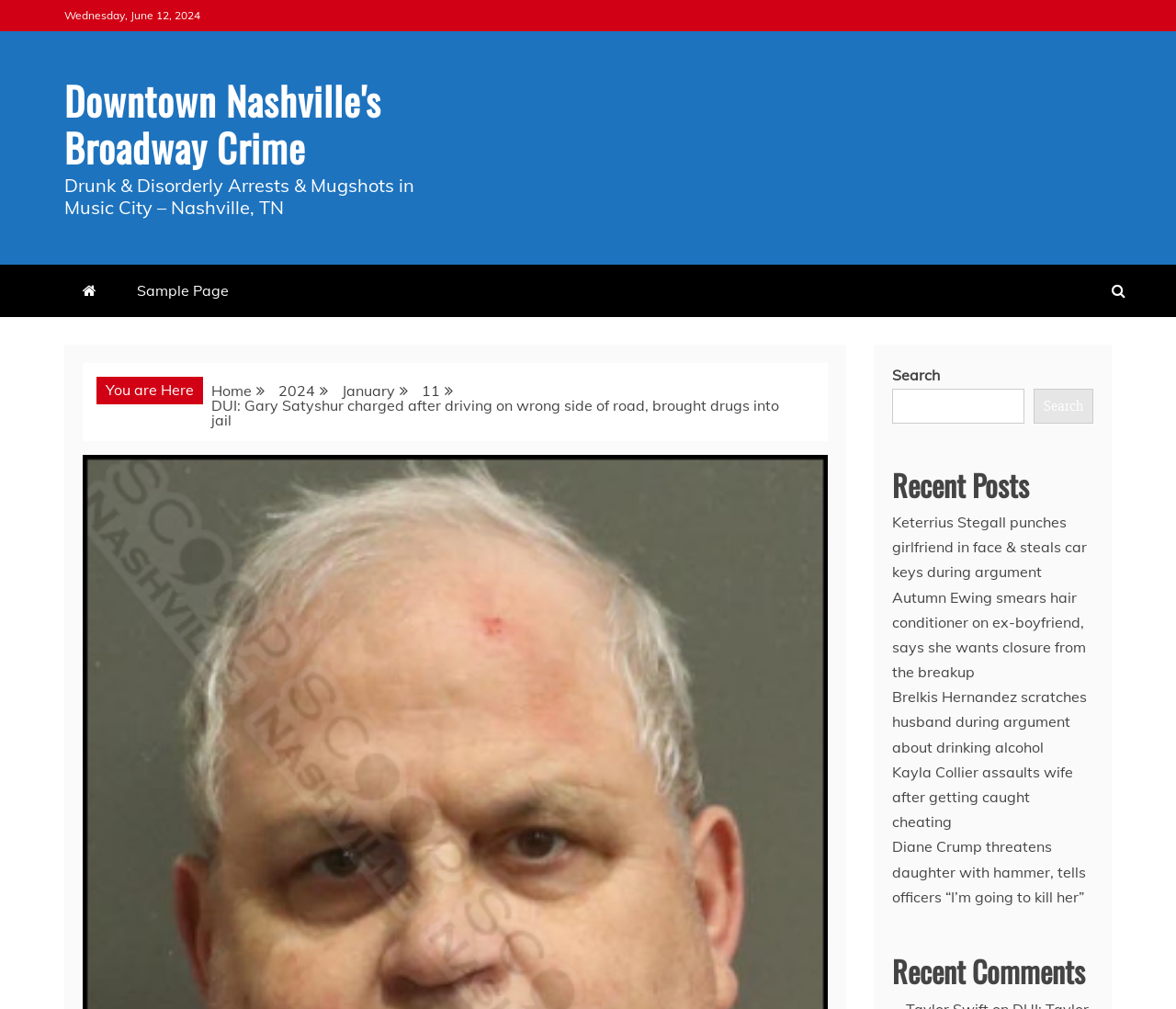Find the bounding box coordinates of the element to click in order to complete this instruction: "View recent posts". The bounding box coordinates must be four float numbers between 0 and 1, denoted as [left, top, right, bottom].

[0.759, 0.456, 0.93, 0.505]